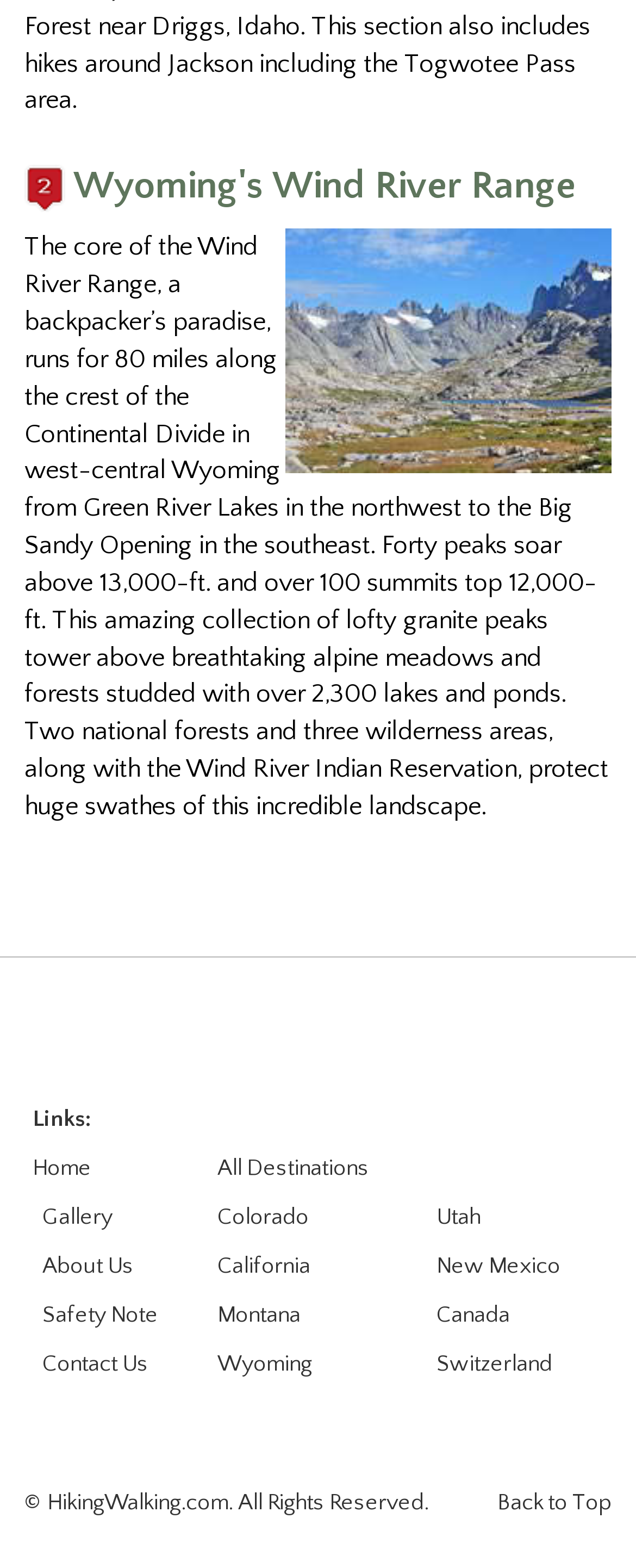Find the bounding box coordinates for the UI element that matches this description: "Back to Top".

[0.782, 0.95, 0.962, 0.966]